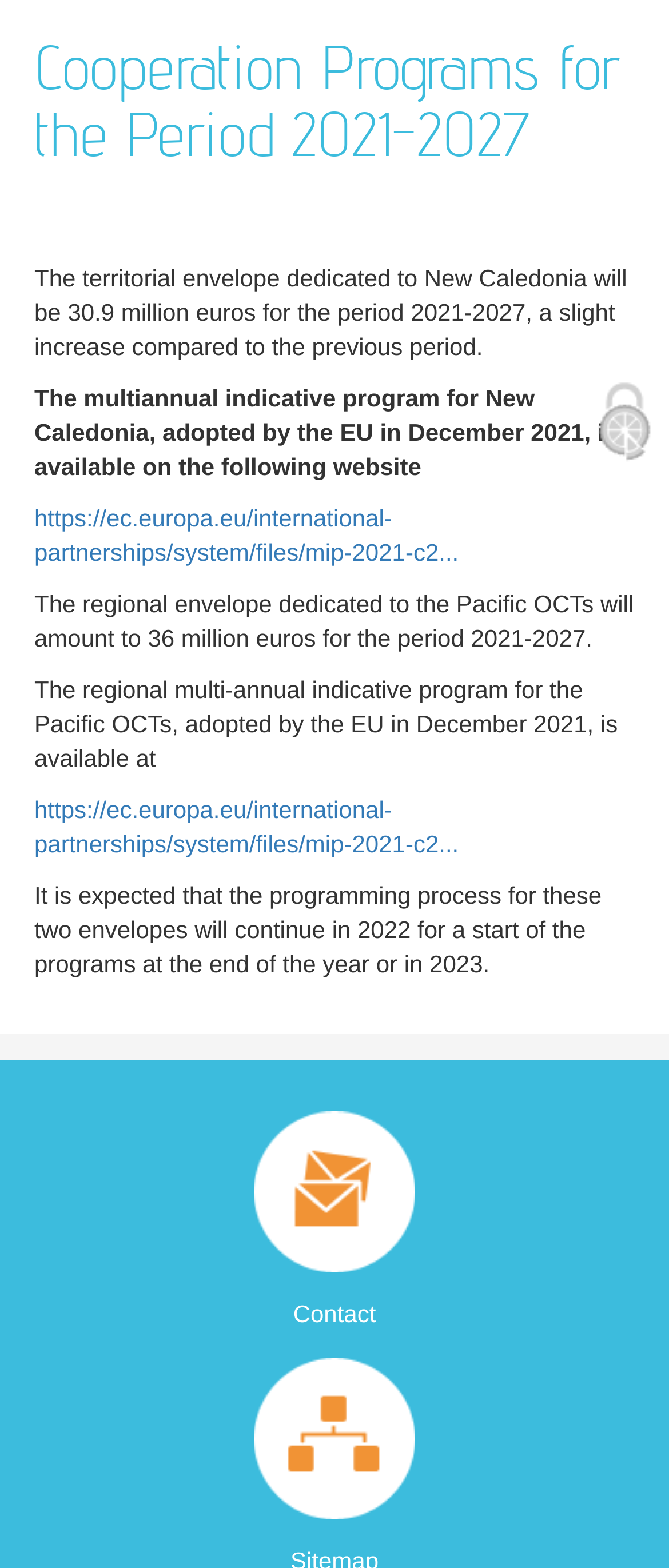Find the bounding box of the web element that fits this description: "Other EU Funding".

[0.082, 0.247, 0.921, 0.268]